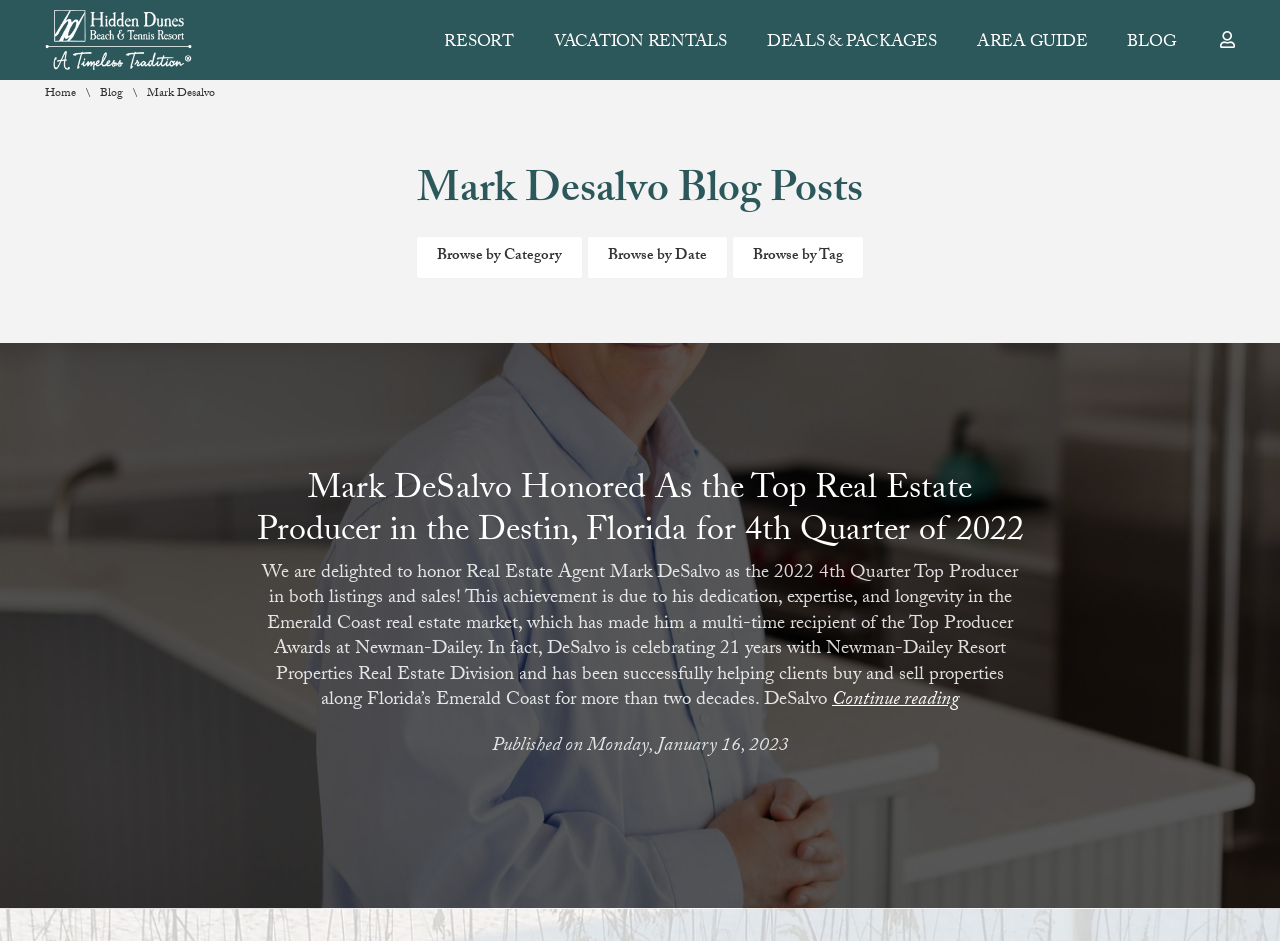Review the image closely and give a comprehensive answer to the question: What is the date of the blog post?

I found the answer by looking at the text that mentions 'Published on Monday, January 16, 2023'.